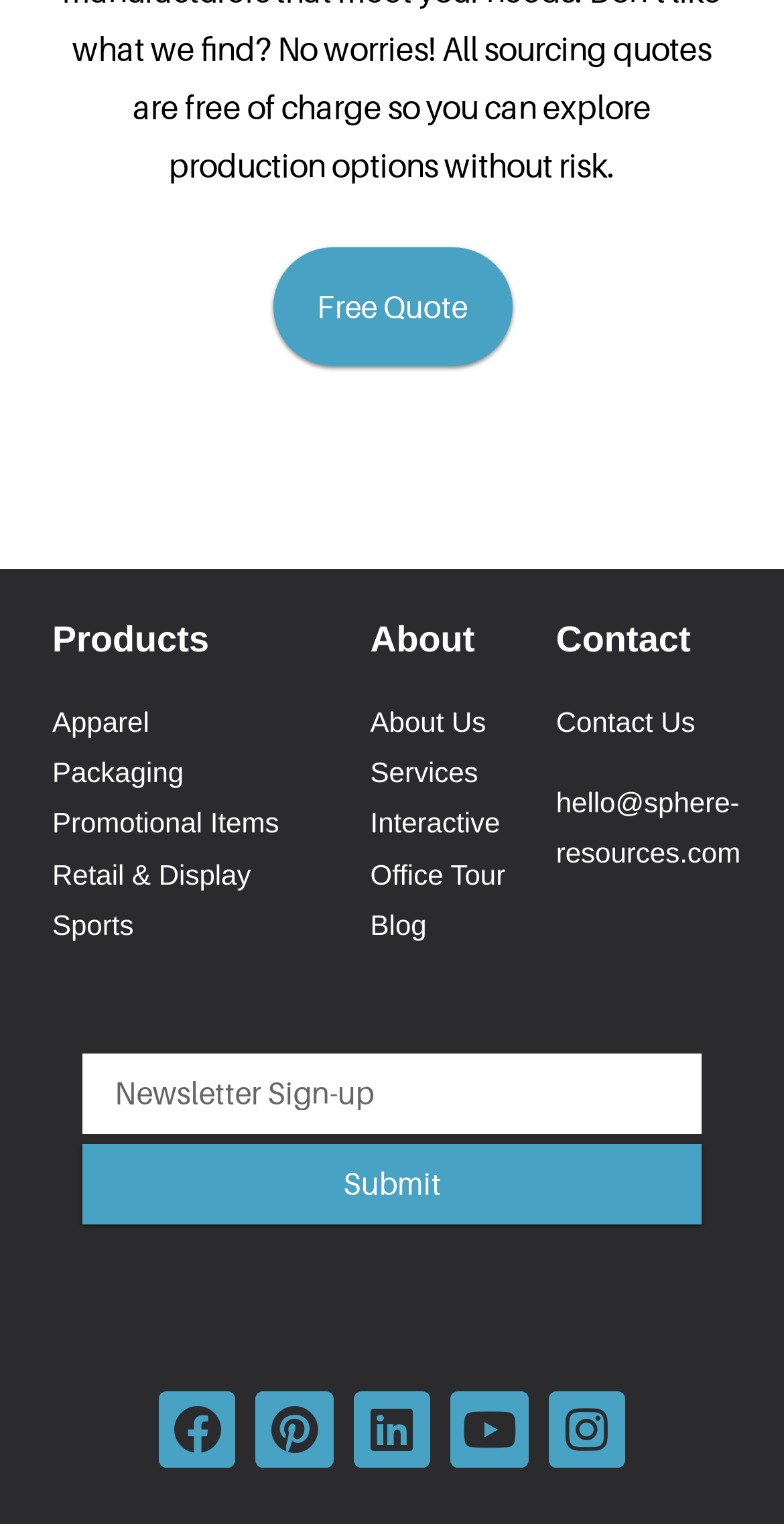Identify the bounding box for the UI element specified in this description: "Services". The coordinates must be four float numbers between 0 and 1, formatted as [left, top, right, bottom].

[0.472, 0.491, 0.696, 0.524]